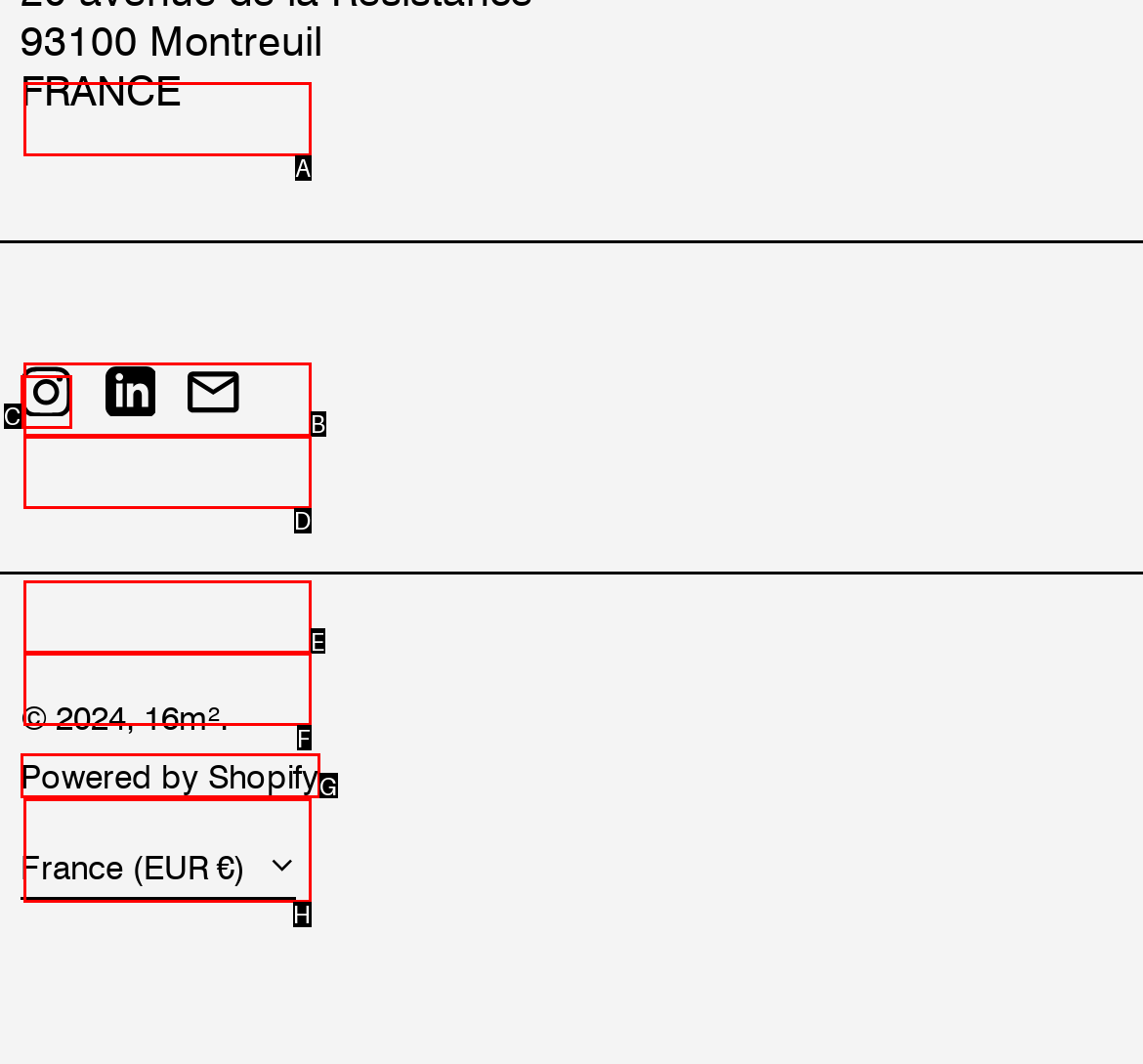Determine the option that best fits the description: learn more
Reply with the letter of the correct option directly.

None